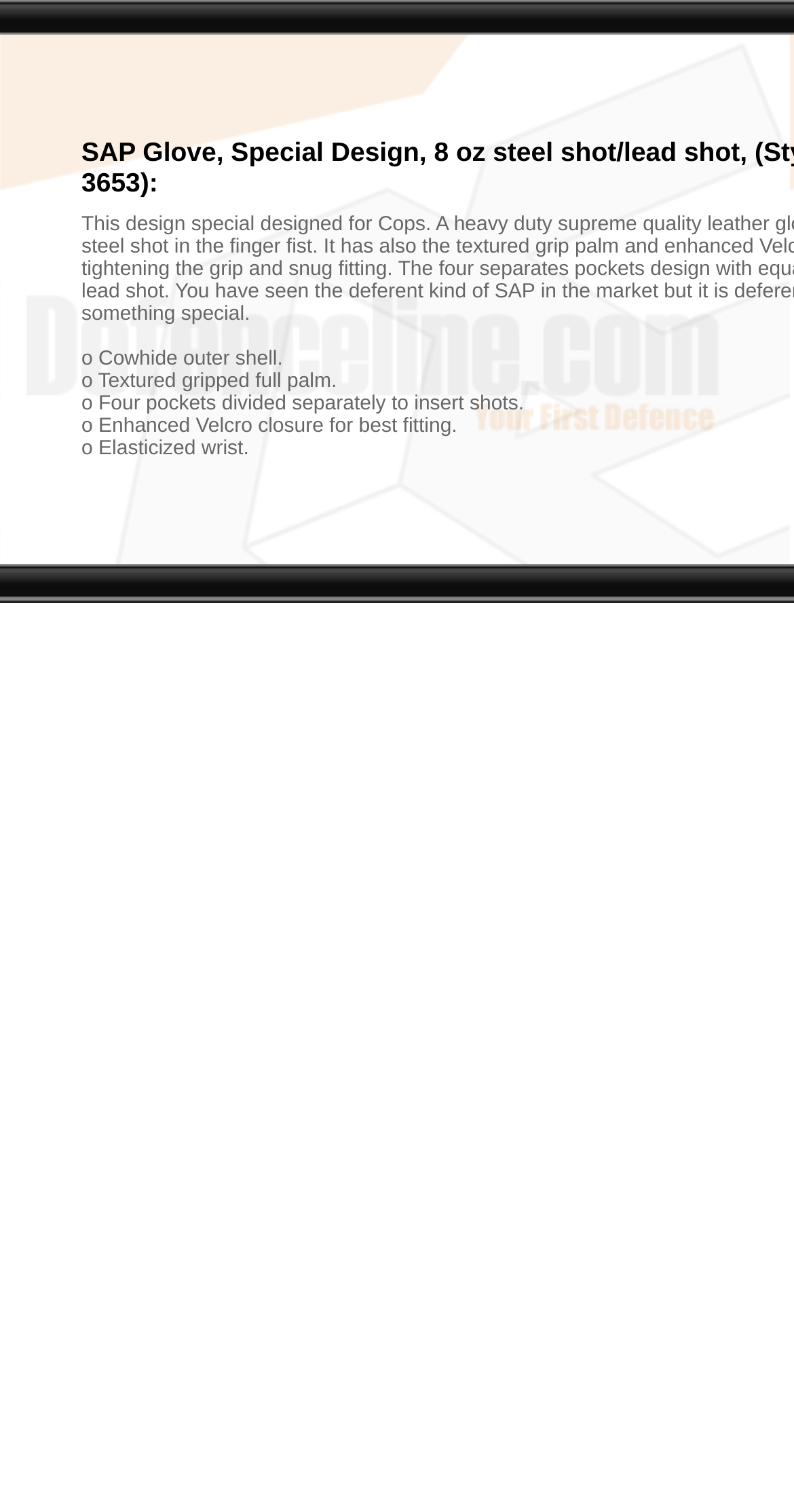What is the feature of the palm?
Can you provide a detailed and comprehensive answer to the question?

Based on the webpage, I found a StaticText element that says 'o Textured gripped full palm.' This implies that the palm of the SAP Gloves has a textured grip.